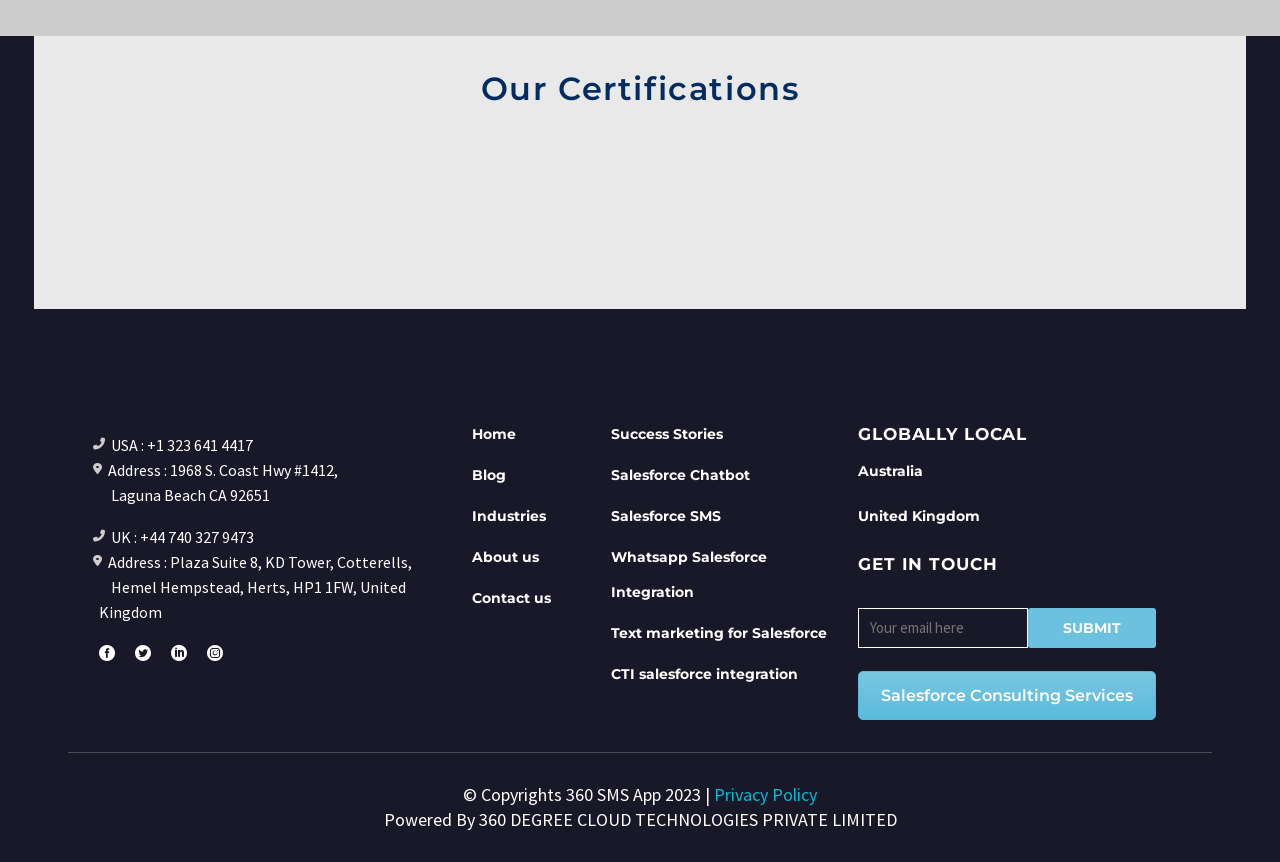What is the company's phone number in the USA?
Please respond to the question with a detailed and thorough explanation.

The phone number can be found in the contact information section of the webpage, which is located in the middle of the page. The section lists the company's phone numbers and addresses in different countries, and the USA phone number is +1 323 641 4417.